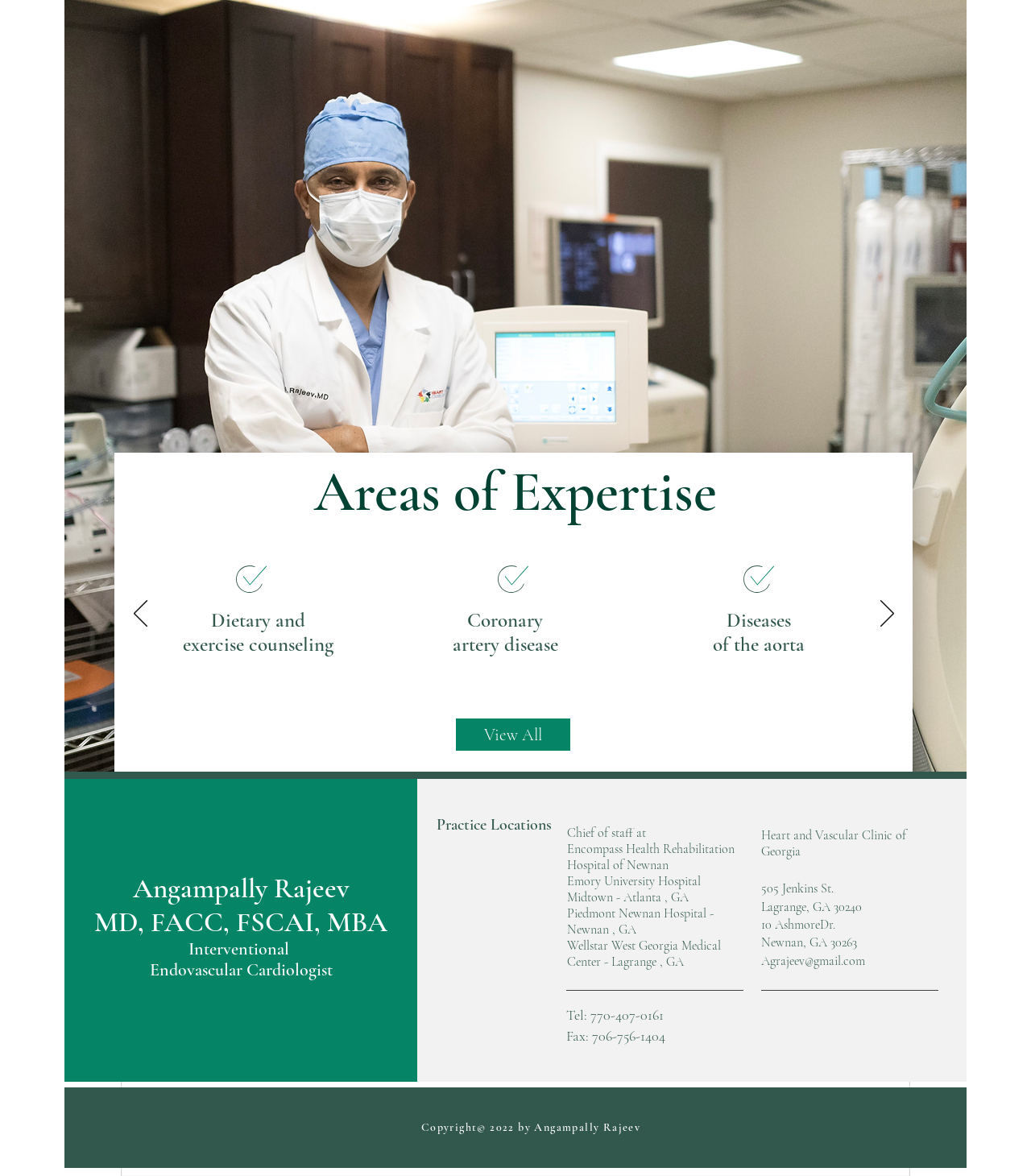Identify the bounding box of the HTML element described here: "Agrajeev@gmail.com". Provide the coordinates as four float numbers between 0 and 1: [left, top, right, bottom].

[0.739, 0.81, 0.839, 0.824]